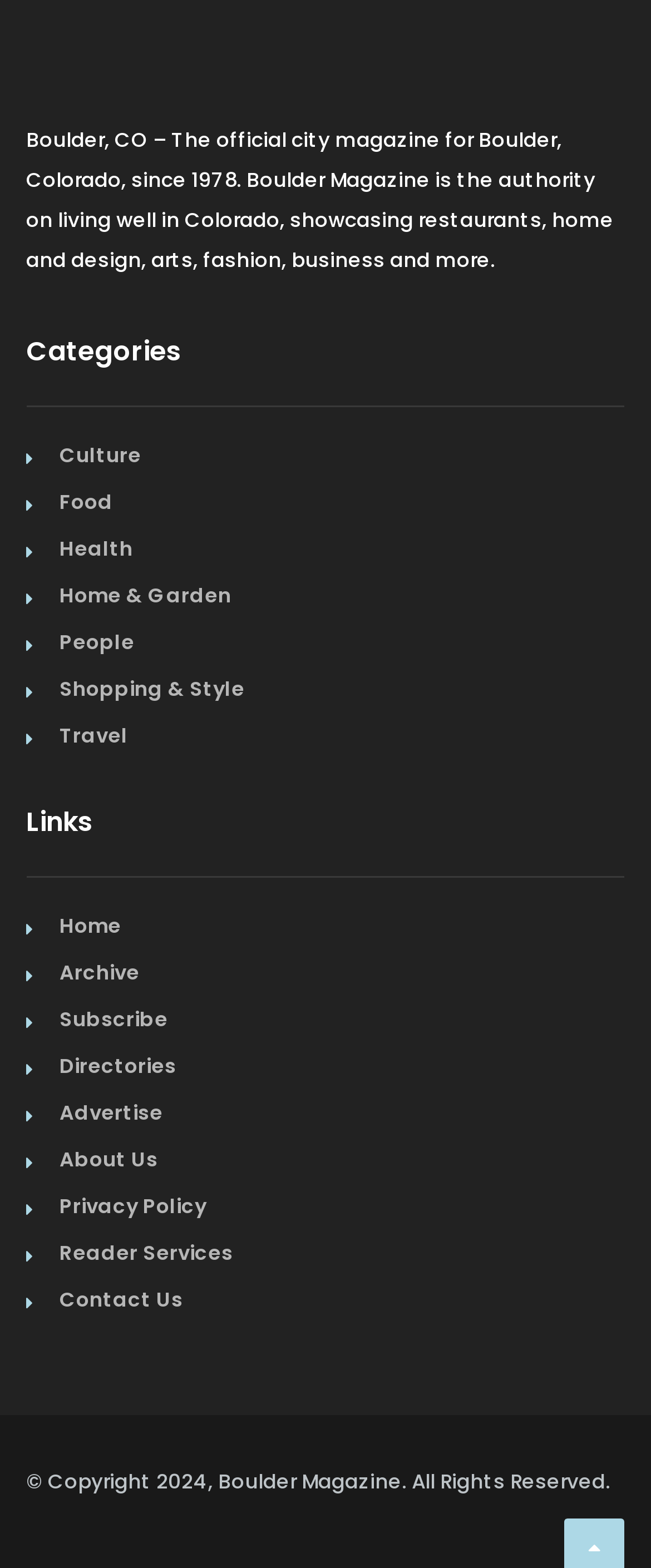Please determine the bounding box coordinates, formatted as (top-left x, top-left y, bottom-right x, bottom-right y), with all values as floating point numbers between 0 and 1. Identify the bounding box of the region described as: International google voice

None